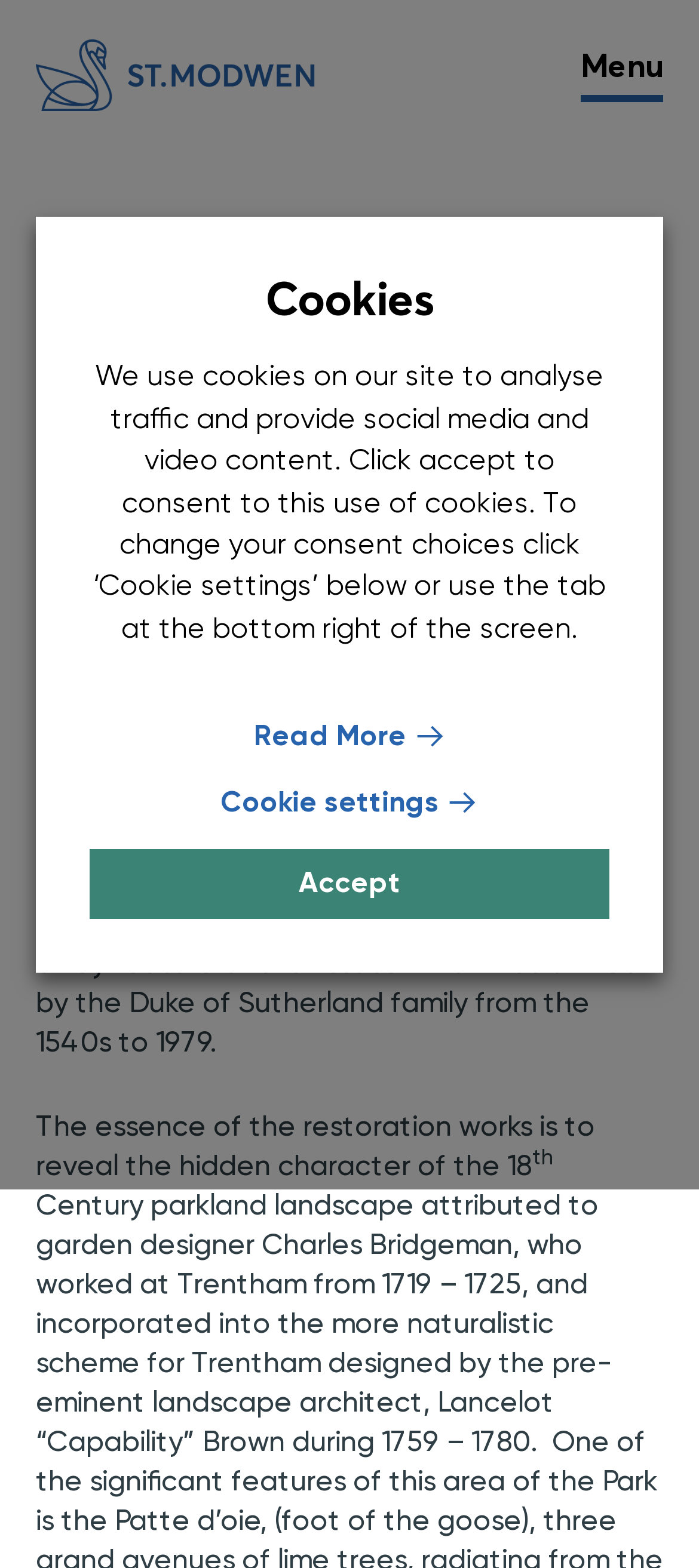Explain in detail what you observe on this webpage.

The webpage is about St. Modwen's major landscape restoration project at the Trentham Estate in North Staffordshire, where they plan to plant around 10,000 trees. 

At the top of the page, there is a large image that spans almost the entire width of the page. Below the image, there is a link to St. Modwen's website and a menu button on the right side. 

The main content of the page is divided into two sections. The first section is a news archive section, which has a heading "News Archive" and a link to access the archive. Below this, there is a heading that summarizes the main topic of the page, "ST. MODWEN TO PLANT 10,000 TREES IN MAJOR RESTORATION OF THE HISTORIC PARKLAND AT THE TRENTHAM ESTATE". 

The second section is the main article, which provides more details about the restoration project. The article is divided into several paragraphs, with the first paragraph describing the project's goal to restore the historic parkland. The following paragraphs provide more information about the project, including its focus on improving ecology and enhancing public enjoyment. 

On the bottom left of the page, there is a section about cookies, which explains how the website uses cookies and provides options for users to manage their cookie settings.